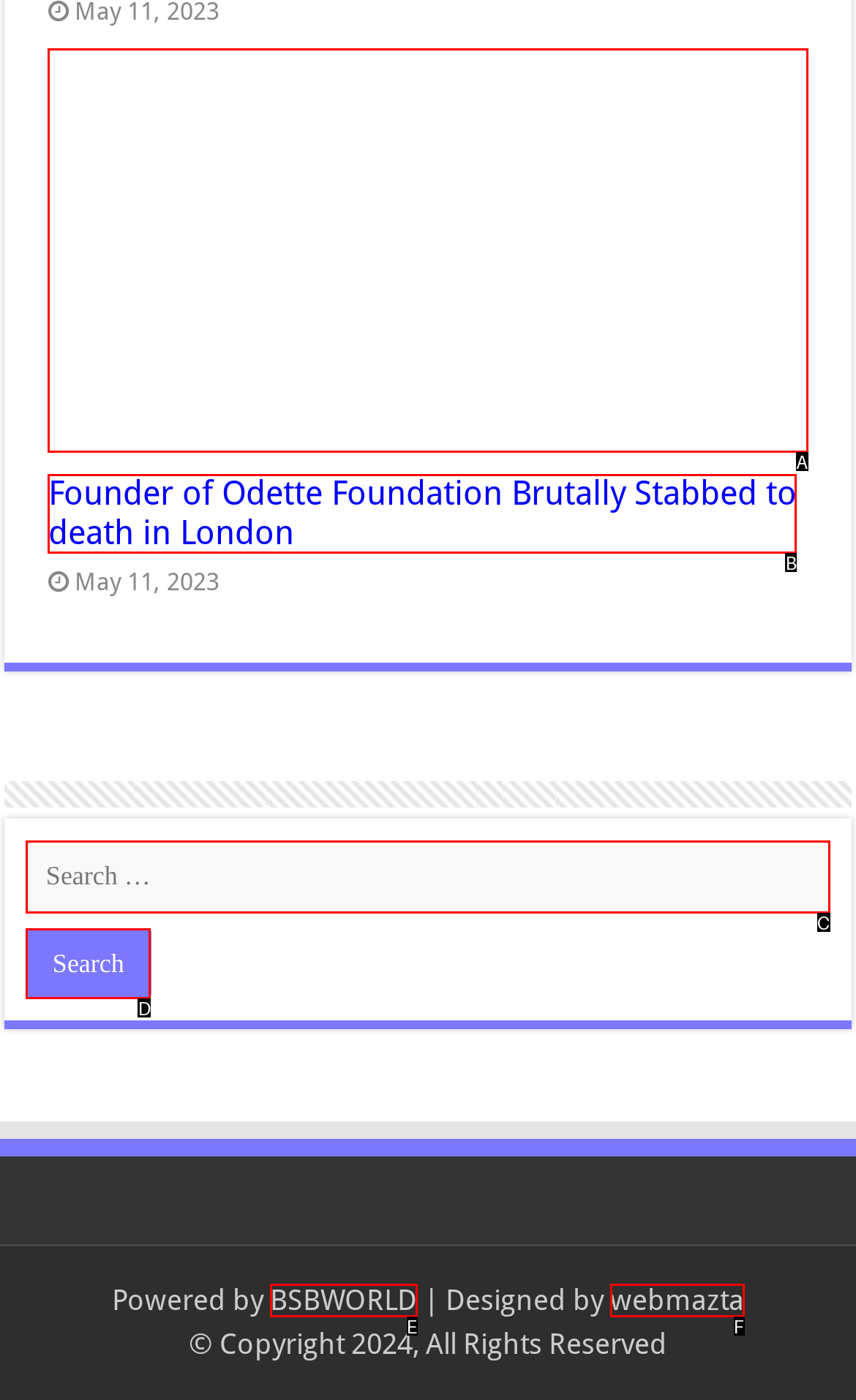From the given choices, identify the element that matches: name="s" placeholder="Search …"
Answer with the letter of the selected option.

C